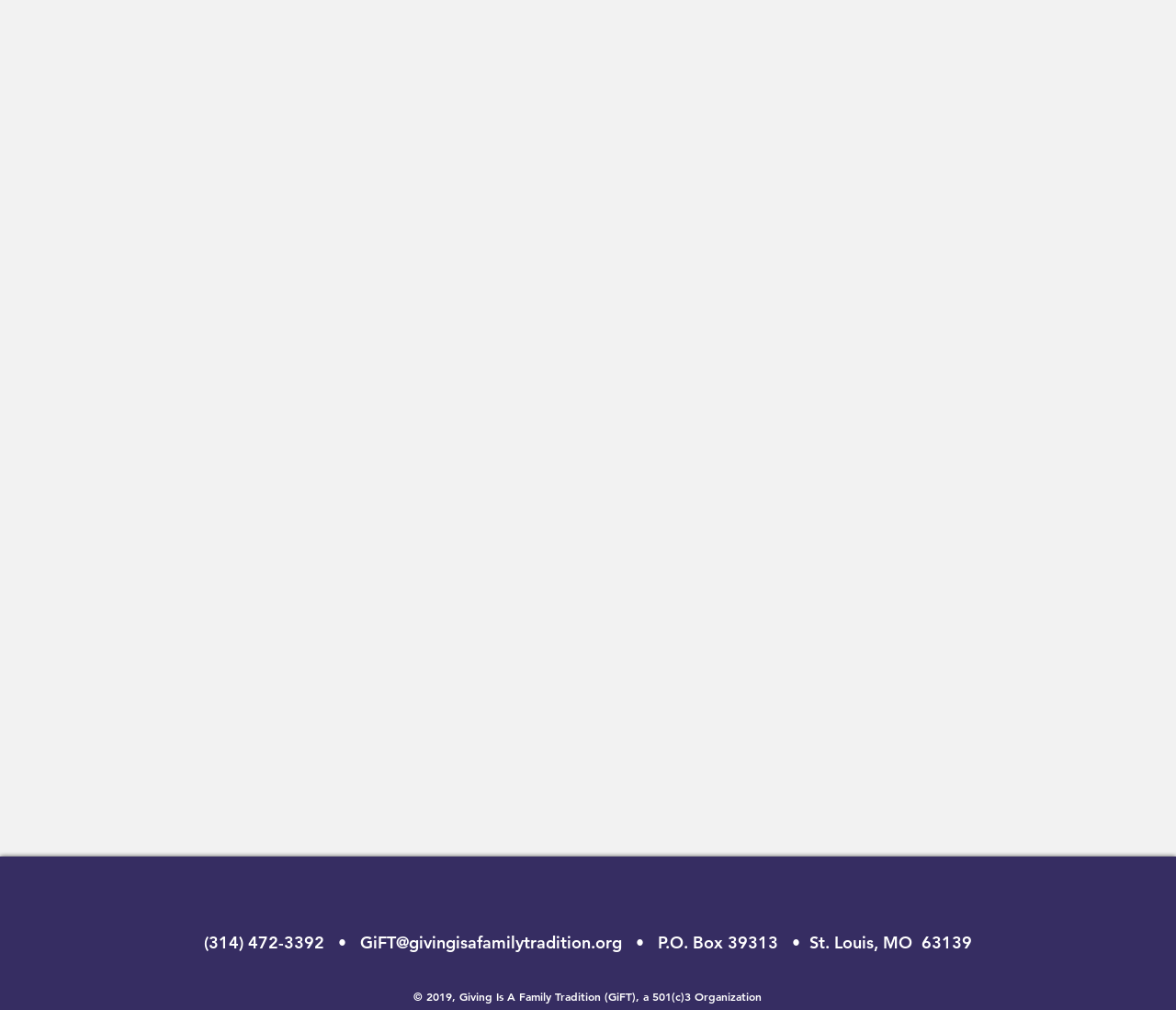Identify the bounding box coordinates for the UI element described as follows: "GiFT@givingisafamilytradition.org". Ensure the coordinates are four float numbers between 0 and 1, formatted as [left, top, right, bottom].

[0.306, 0.923, 0.529, 0.944]